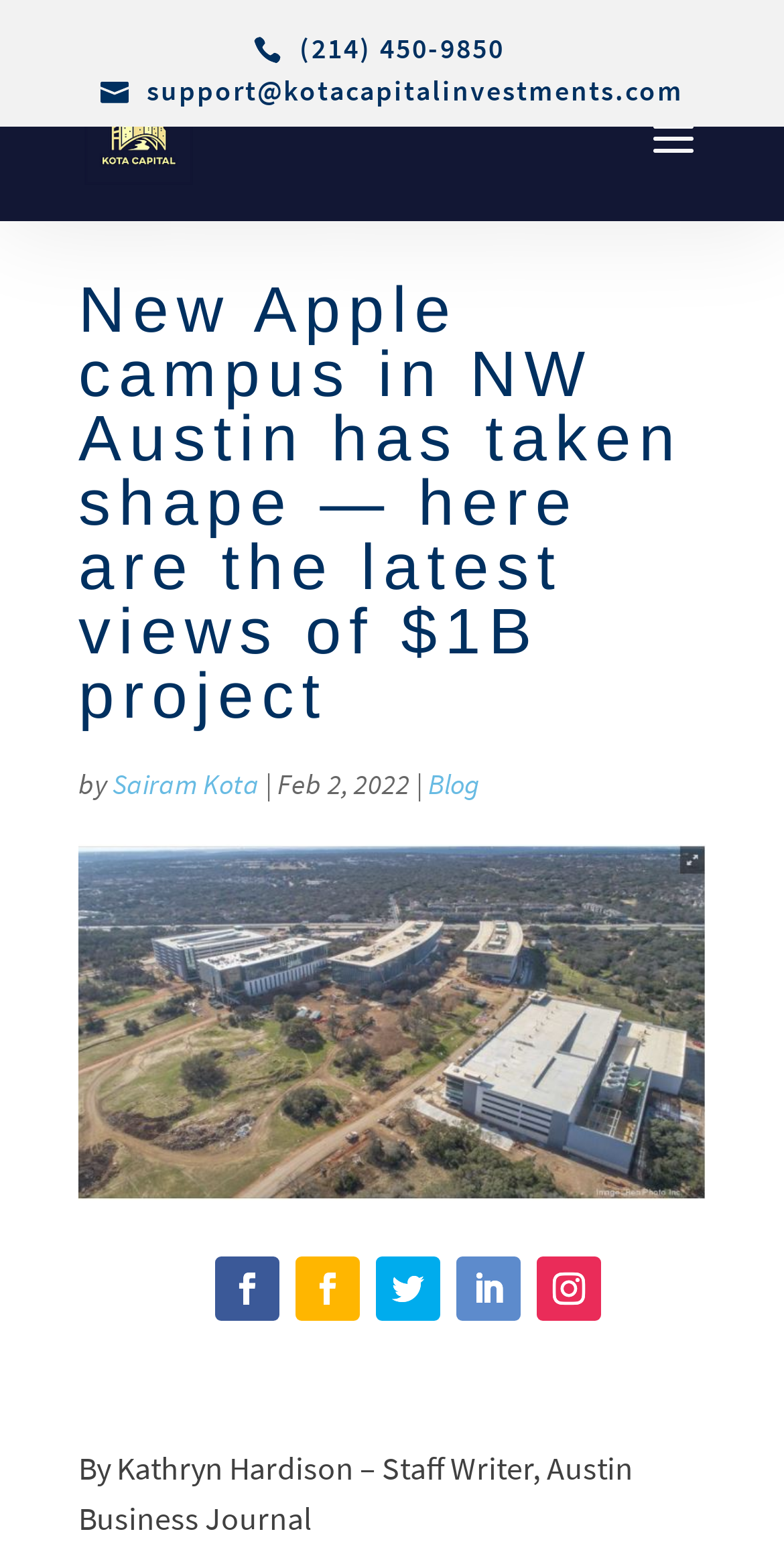Who is the author of the article?
Give a one-word or short-phrase answer derived from the screenshot.

Kathryn Hardison